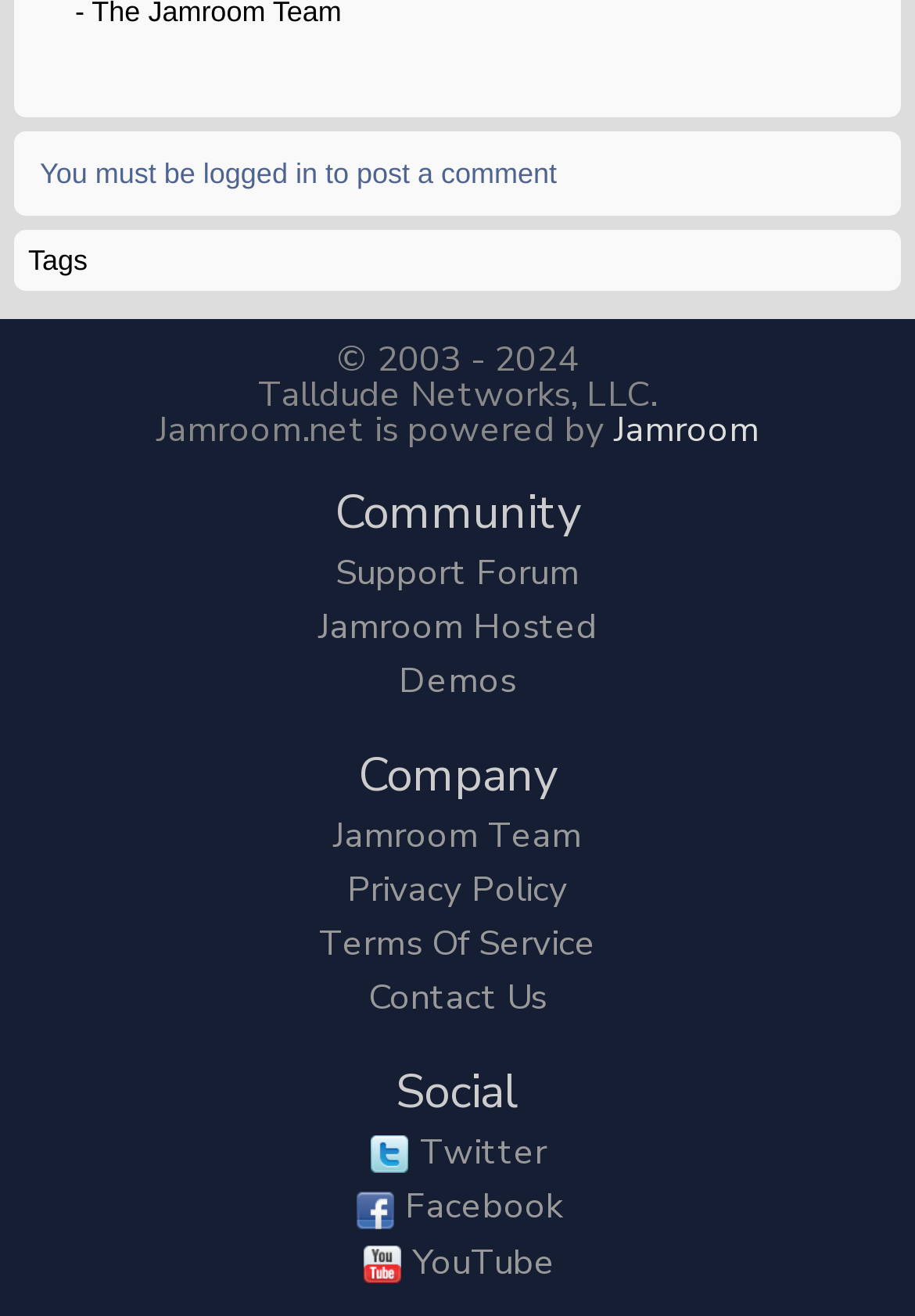Can you give a detailed response to the following question using the information from the image? How many links are there under the 'Company' heading?

I counted the number of links under the 'Company' heading by looking at the links 'Jamroom Team', 'Privacy Policy', 'Terms Of Service', and 'Contact Us'.